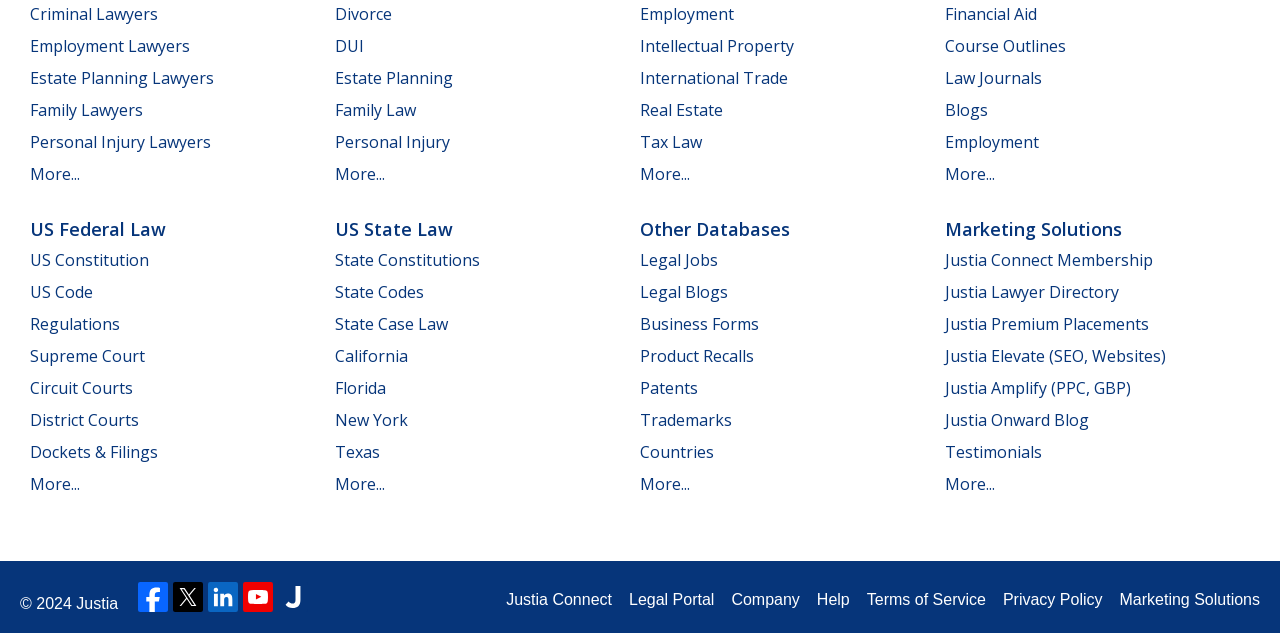Locate the bounding box coordinates of the clickable part needed for the task: "Read more about sports massage".

None